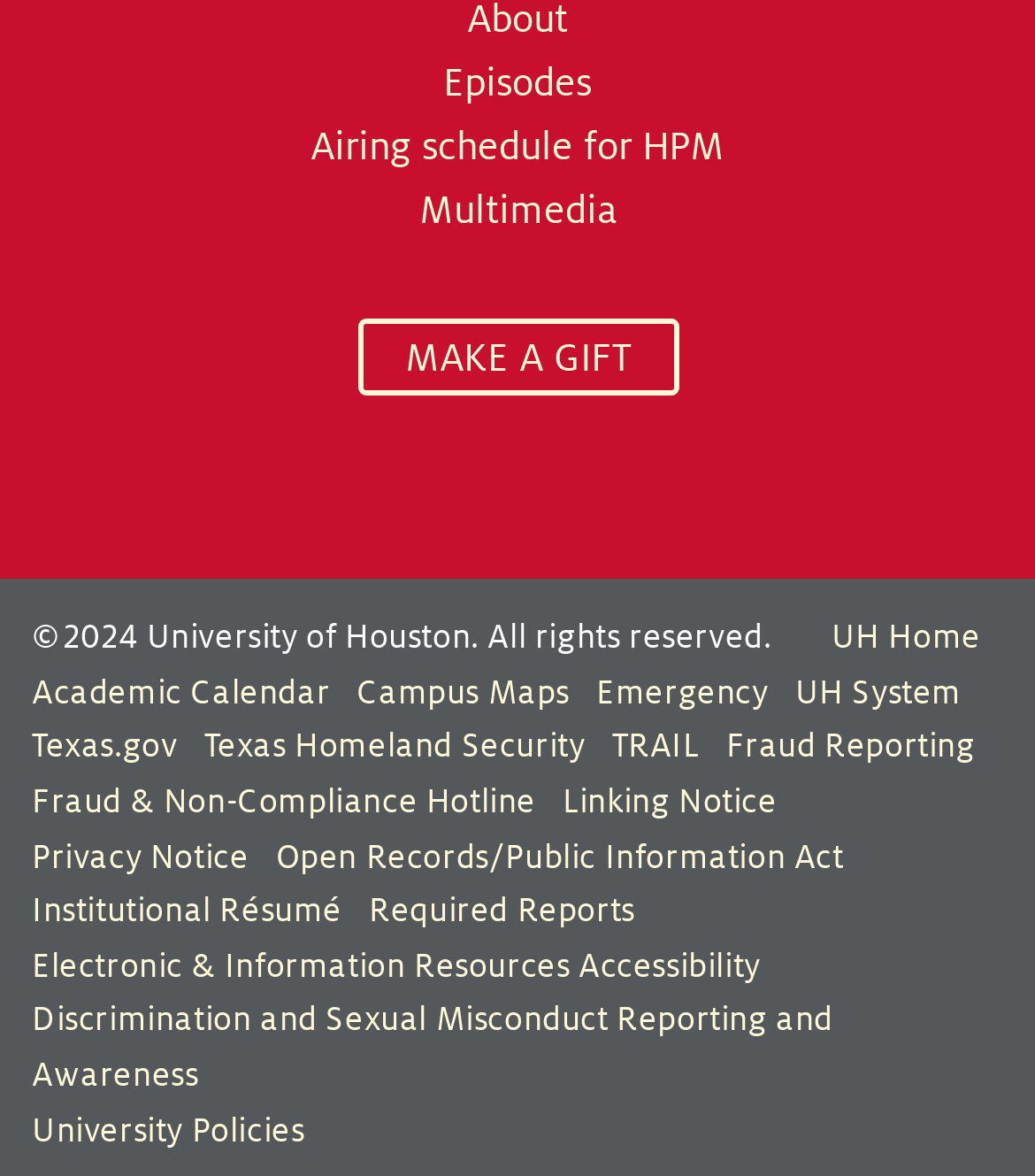How many links are there to other websites?
Provide a fully detailed and comprehensive answer to the question.

There are five links to other websites: Texas.gov, Texas Homeland Security, TRAIL, Fraud Reporting, and Linking Notice. These links are located at the bottom of the webpage.